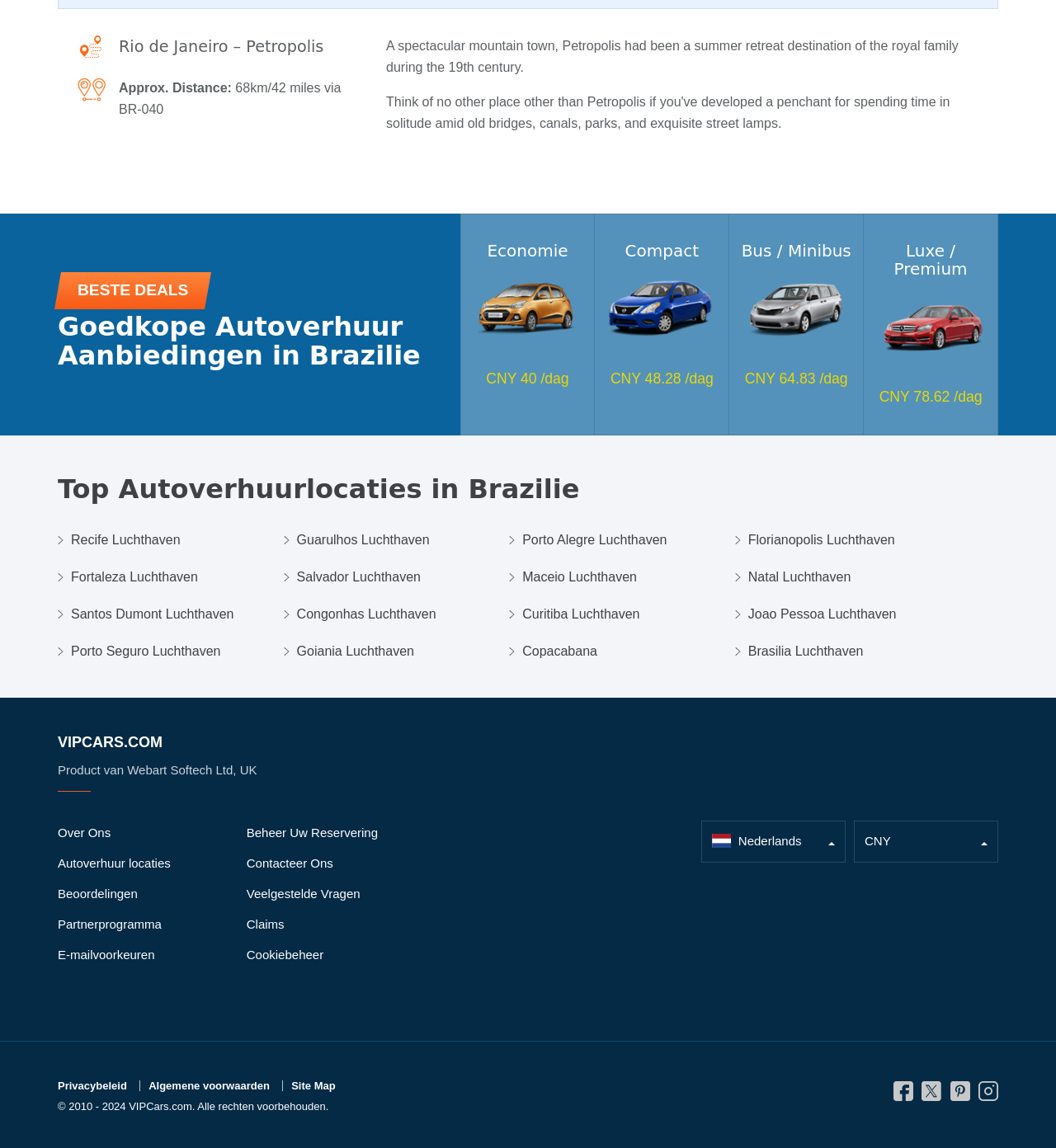Can you identify the bounding box coordinates of the clickable region needed to carry out this instruction: 'Choose a location'? The coordinates should be four float numbers within the range of 0 to 1, stated as [left, top, right, bottom].

[0.067, 0.462, 0.171, 0.479]